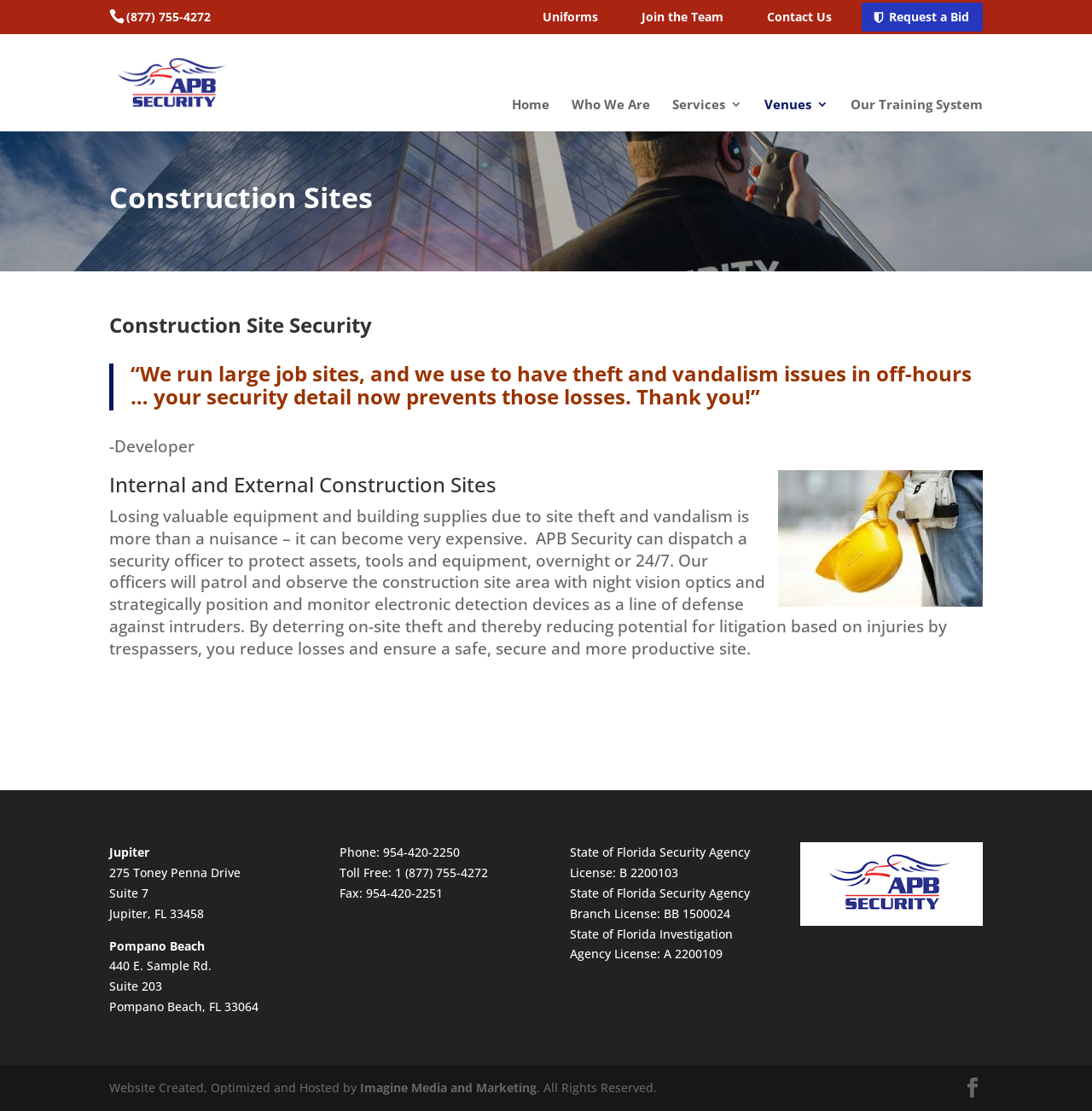Indicate the bounding box coordinates of the element that must be clicked to execute the instruction: "Visit the home page". The coordinates should be given as four float numbers between 0 and 1, i.e., [left, top, right, bottom].

[0.469, 0.088, 0.503, 0.118]